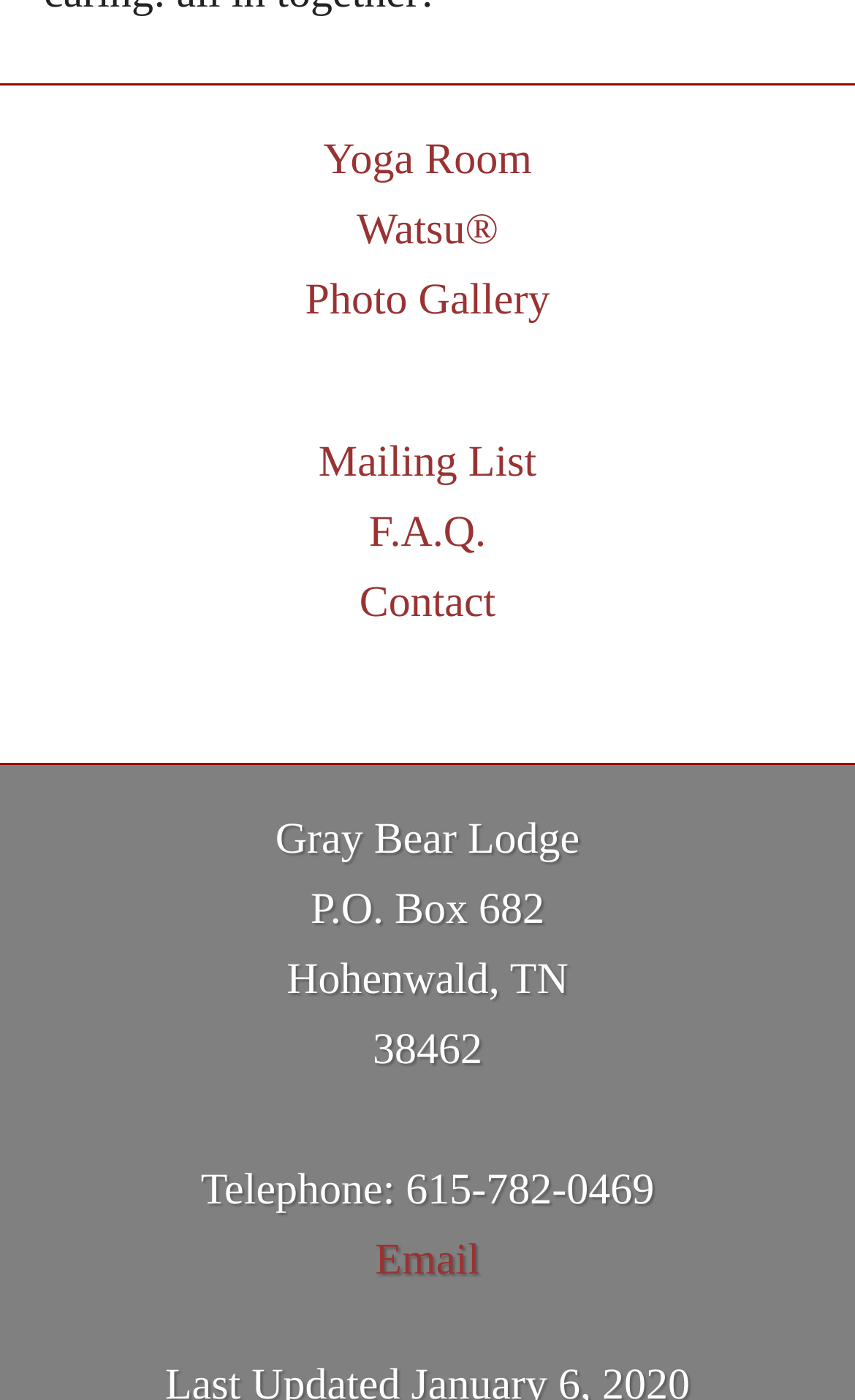How many links are available on the webpage?
Refer to the image and give a detailed response to the question.

There are 7 links available on the webpage, which are 'Yoga Room', 'Watsu®', 'Photo Gallery', 'Mailing List', 'F.A.Q.', 'Contact', and 'Email'.